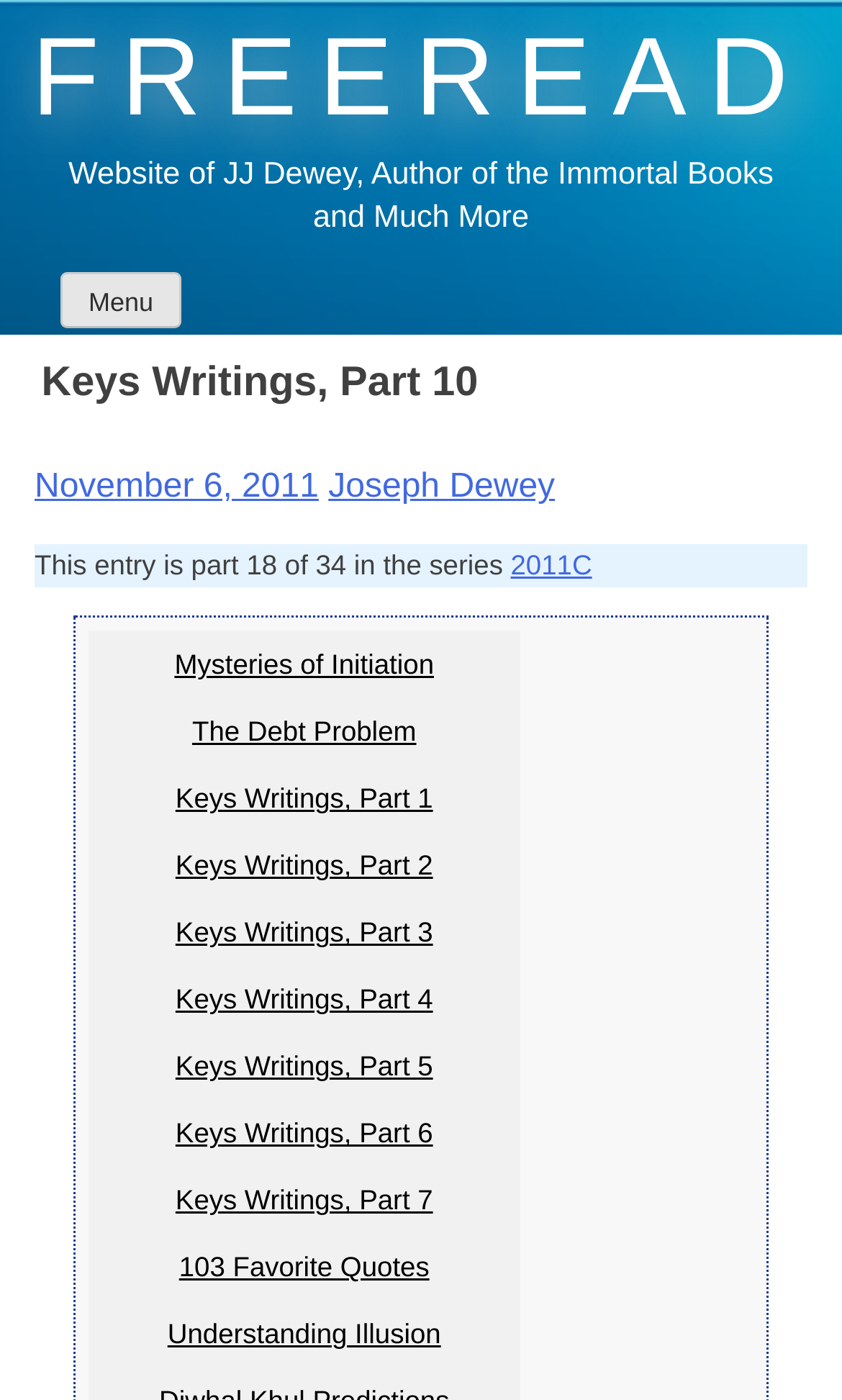How many parts are there in the 'Keys Writings' series?
Answer the question with just one word or phrase using the image.

At least 10